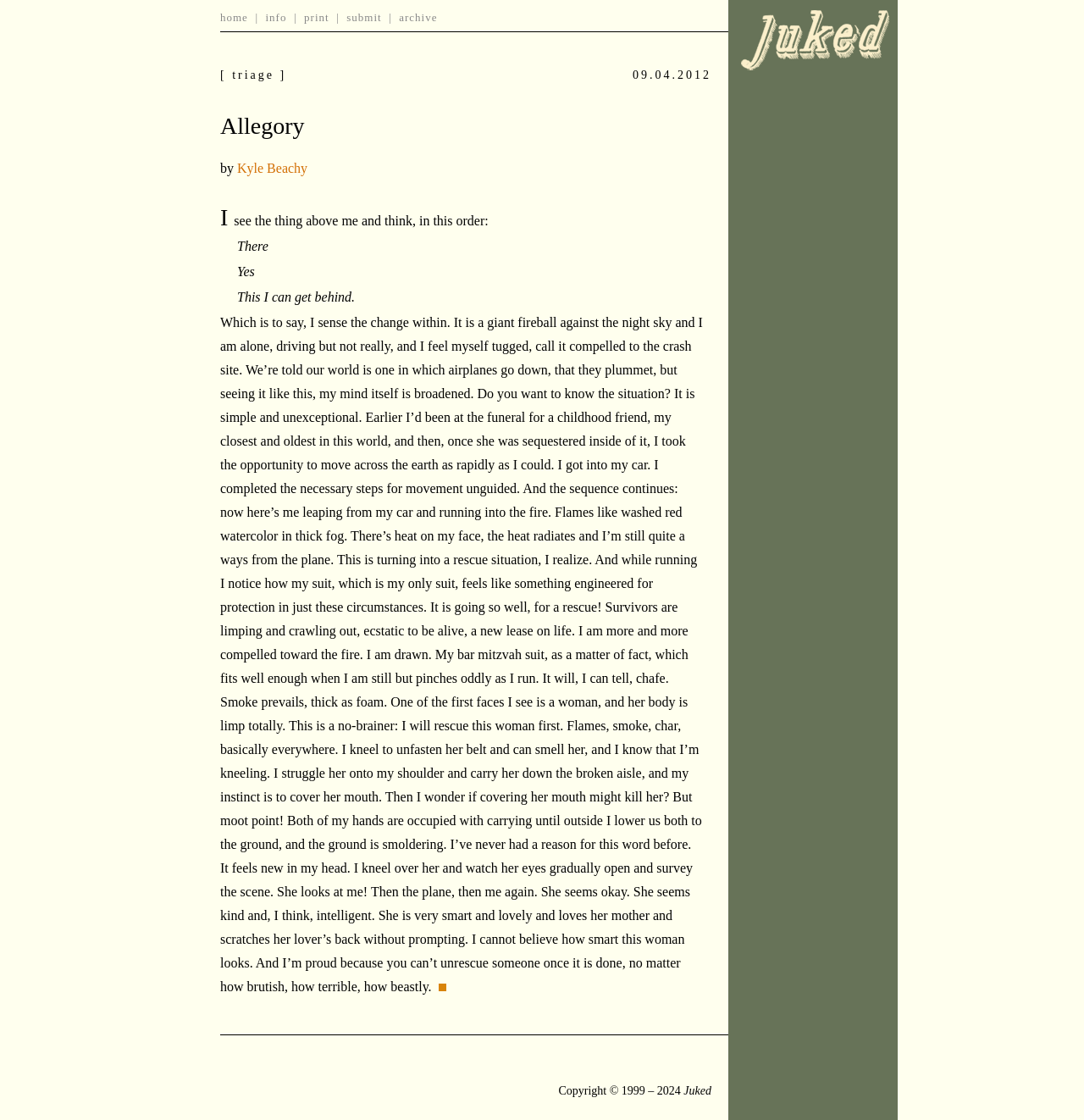Give the bounding box coordinates for this UI element: "print". The coordinates should be four float numbers between 0 and 1, arranged as [left, top, right, bottom].

[0.281, 0.01, 0.304, 0.021]